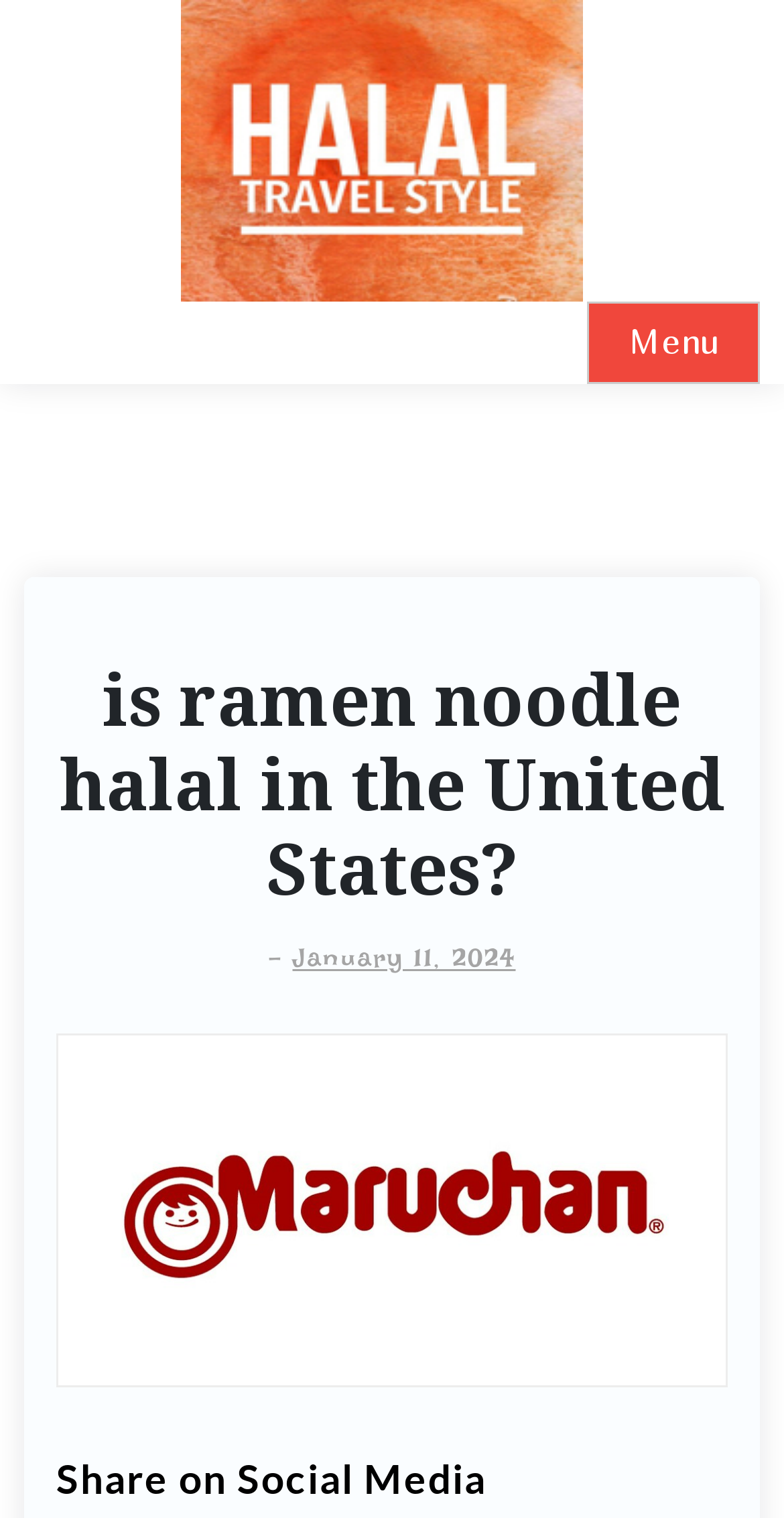Respond to the question with just a single word or phrase: 
What is the purpose of the button on the top-right corner?

Menu